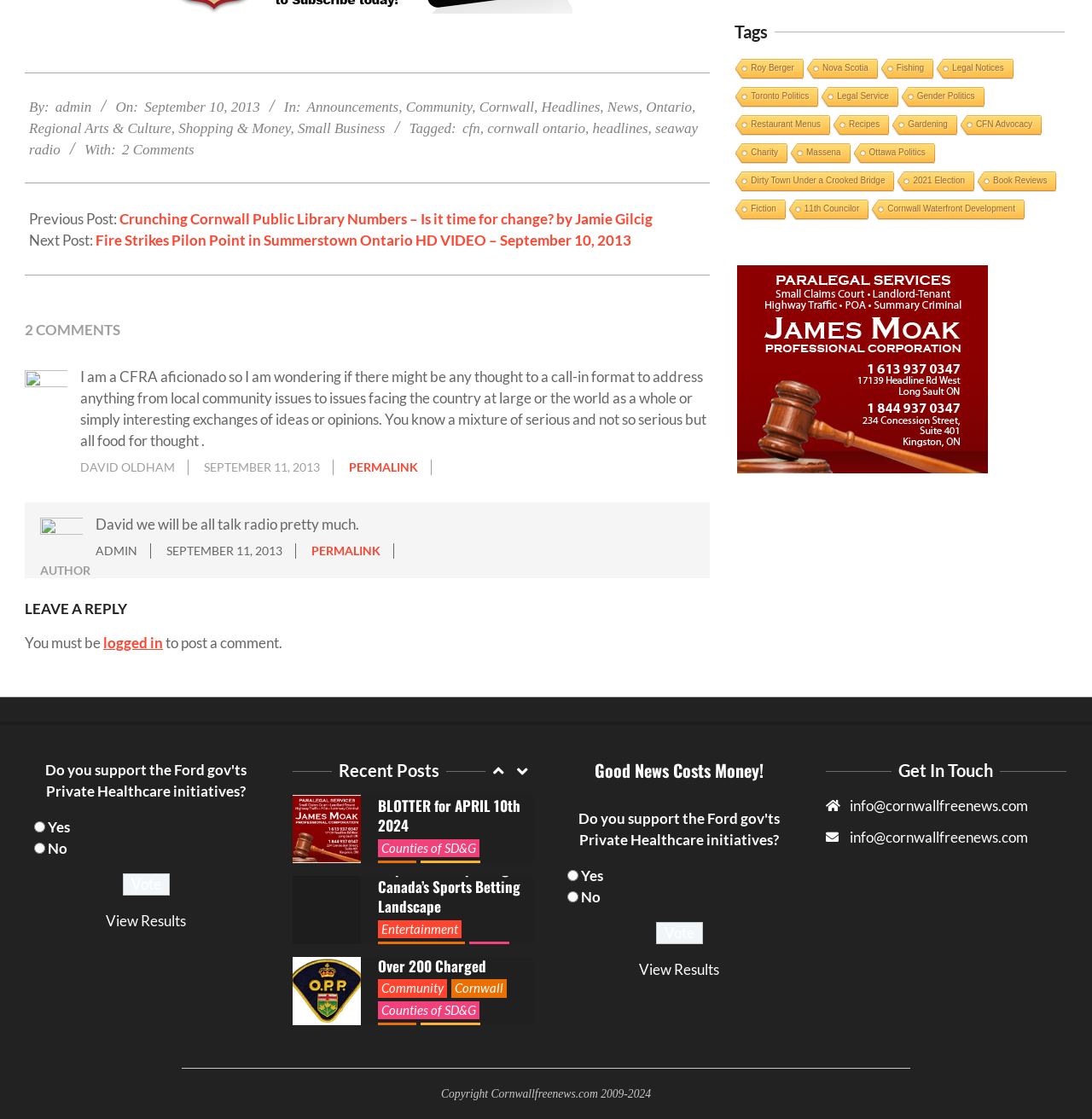Please identify the bounding box coordinates for the region that you need to click to follow this instruction: "Click on the 'LEAVE A REPLY' button".

[0.023, 0.536, 0.65, 0.553]